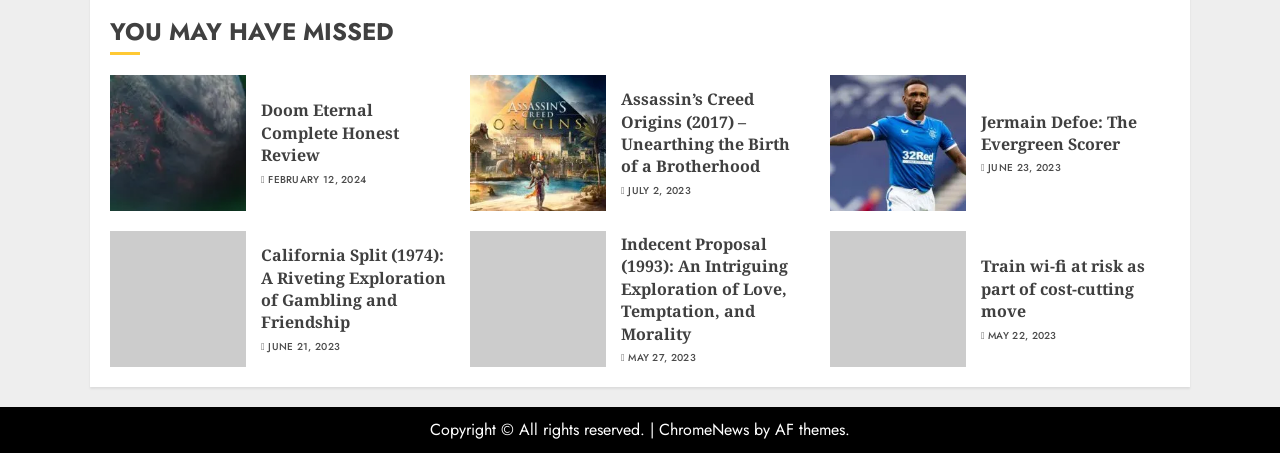Please specify the bounding box coordinates of the region to click in order to perform the following instruction: "Read the review of Doom Eternal".

[0.204, 0.219, 0.352, 0.368]